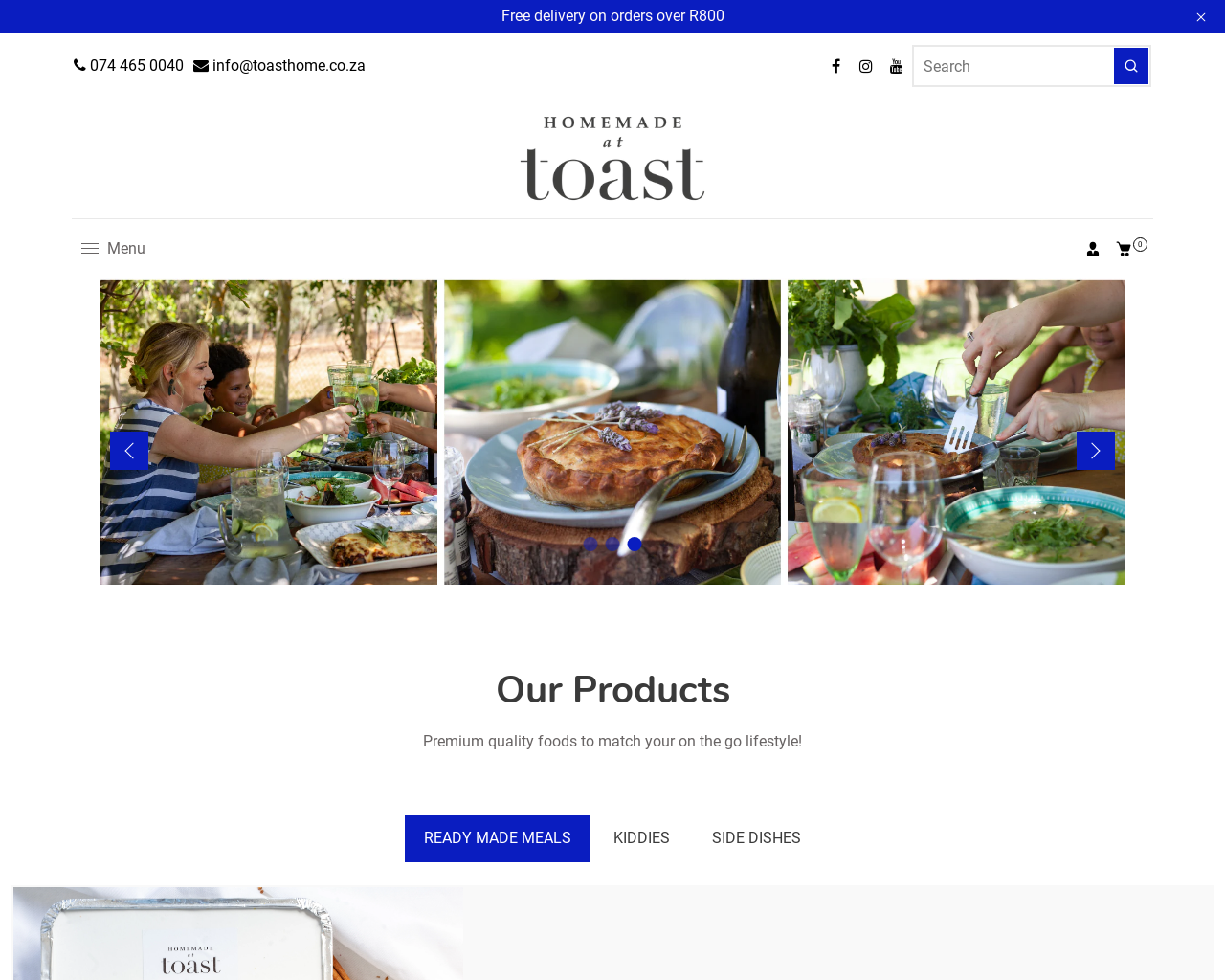What is the phone number for contact?
Observe the image and answer the question with a one-word or short phrase response.

074 465 0040